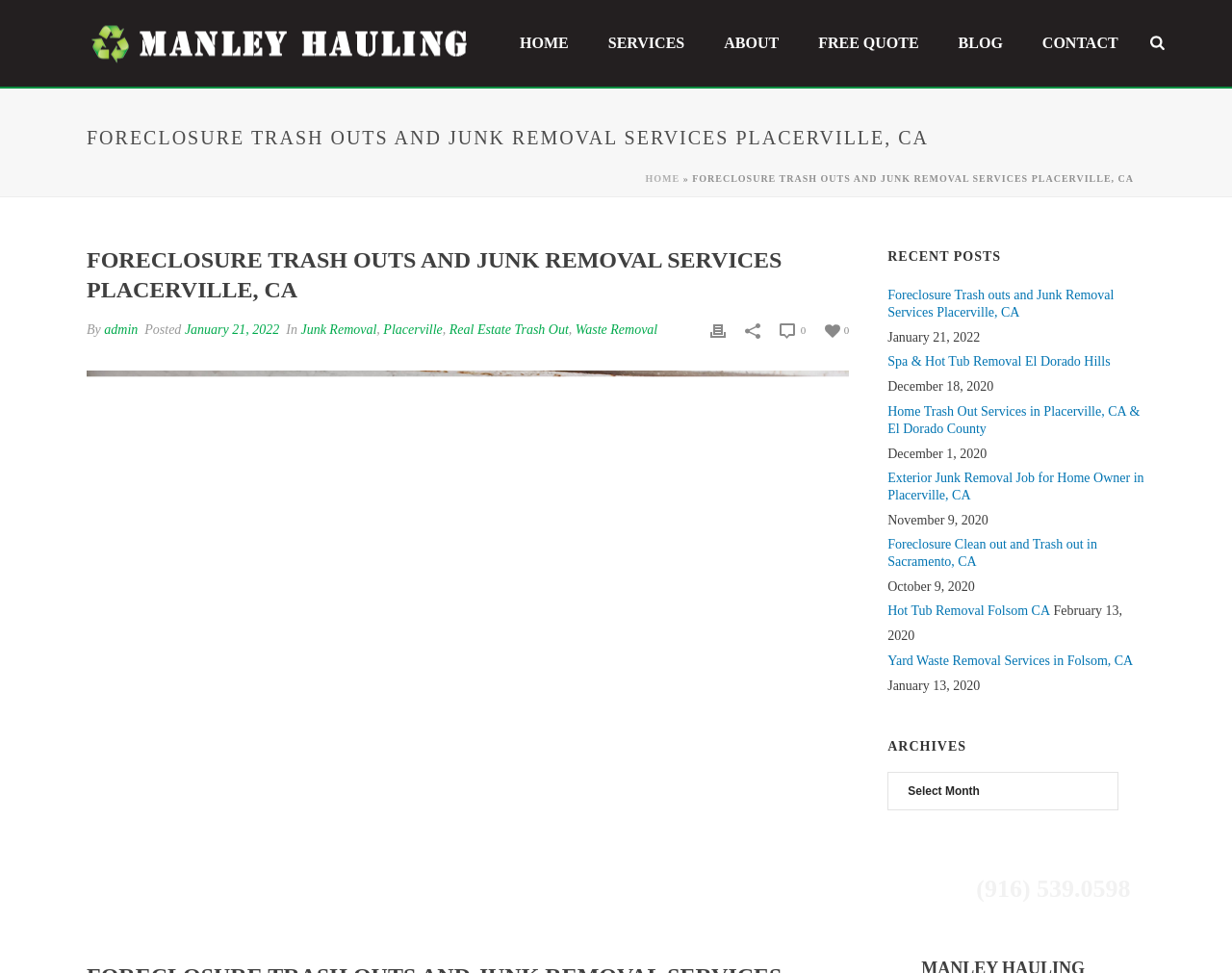What is the name of the company?
Carefully examine the image and provide a detailed answer to the question.

The company name is obtained from the image description 'Manley Hauling | Cameron Park Hauling and Debris Removal' which is located at the top of the webpage.